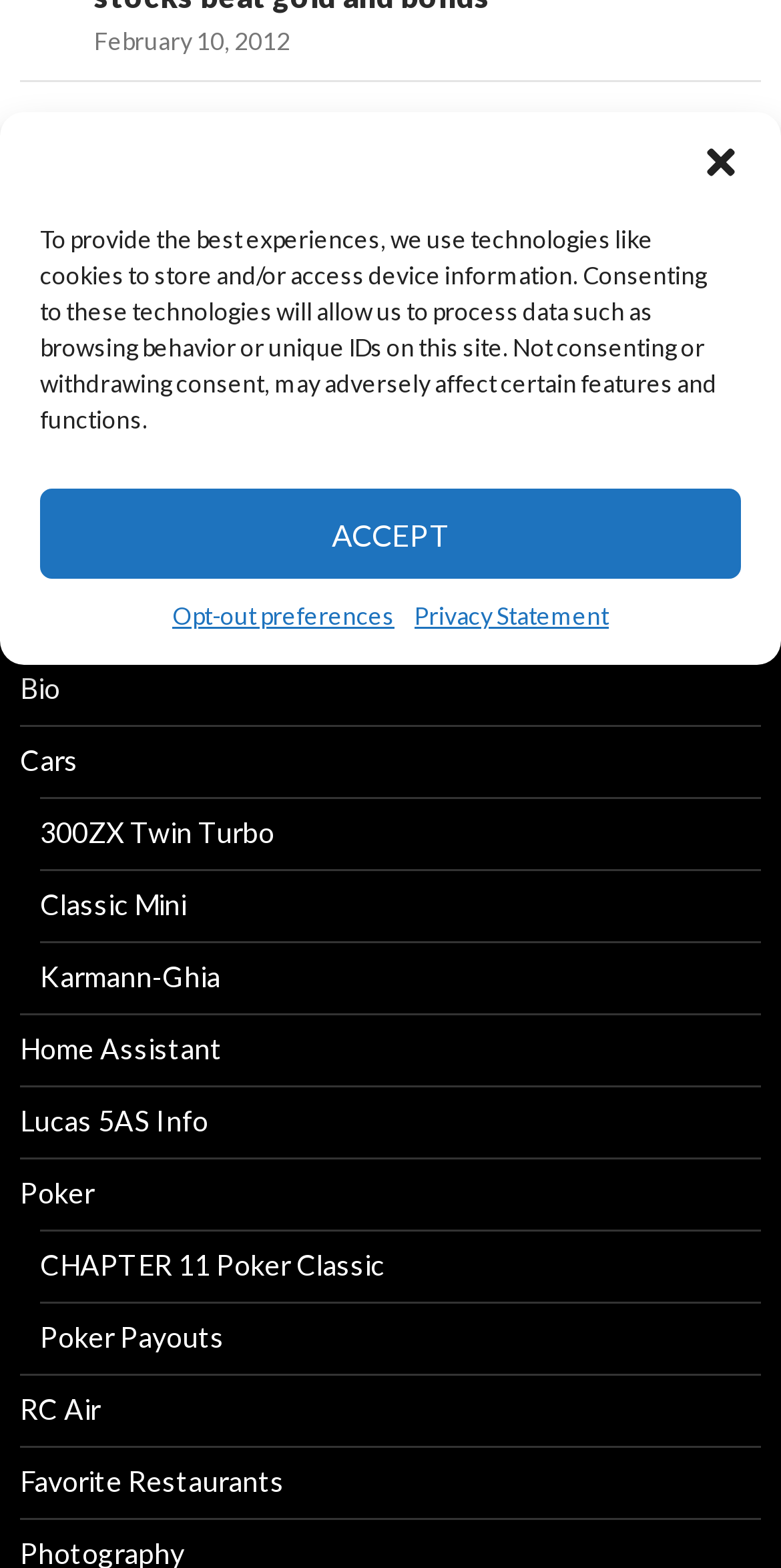Please determine the bounding box coordinates, formatted as (top-left x, top-left y, bottom-right x, bottom-right y), with all values as floating point numbers between 0 and 1. Identify the bounding box of the region described as: Restaurant Guru 2020

None